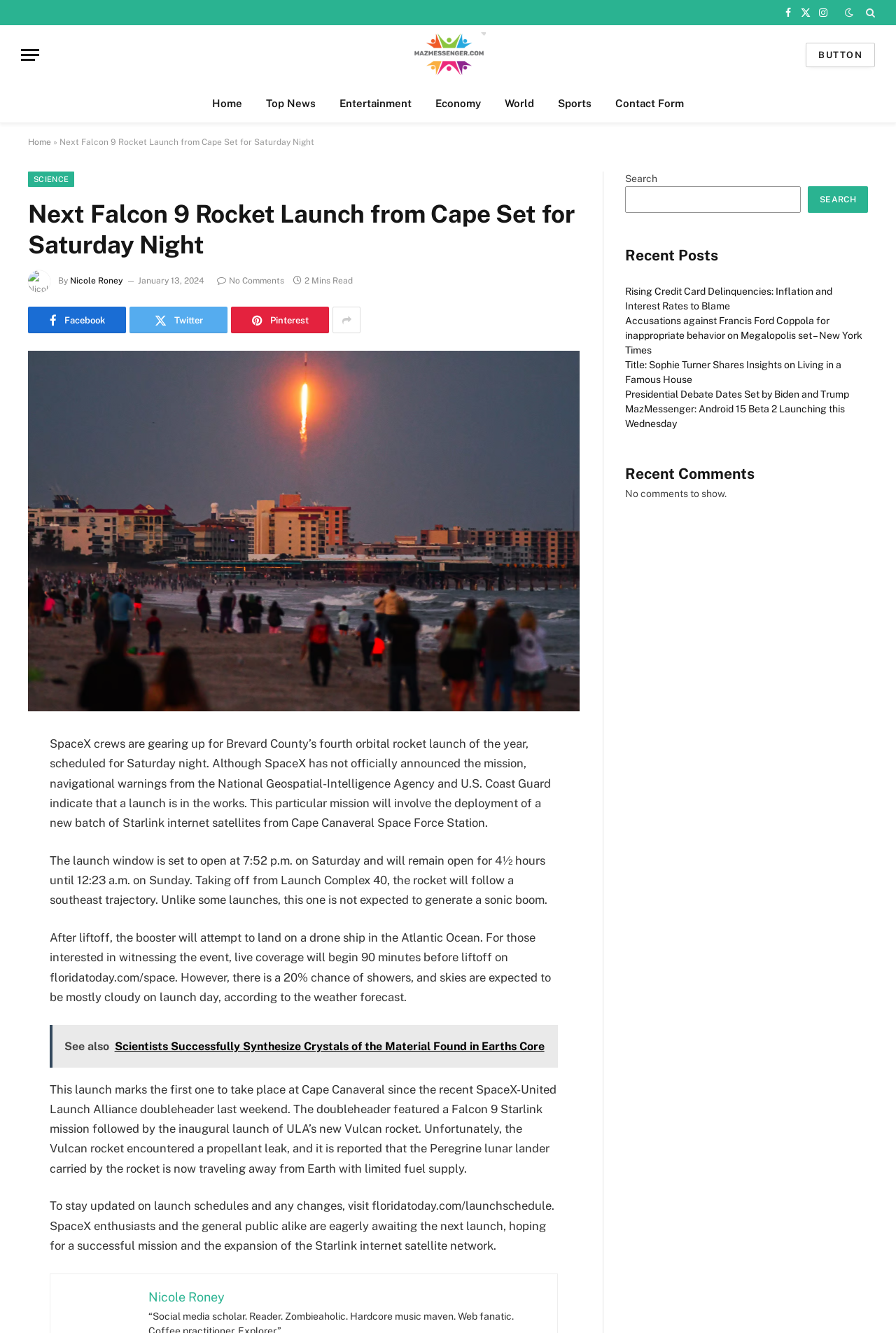Identify the bounding box coordinates of the part that should be clicked to carry out this instruction: "Search for something".

[0.698, 0.14, 0.894, 0.16]